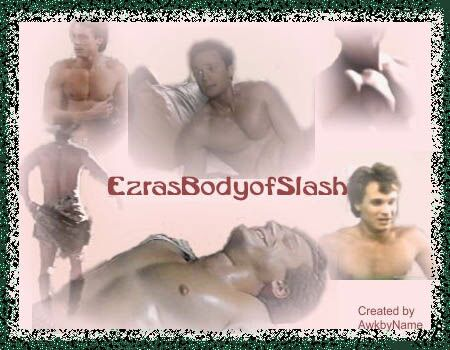What is the character featured in the image?
Based on the screenshot, respond with a single word or phrase.

Ezra